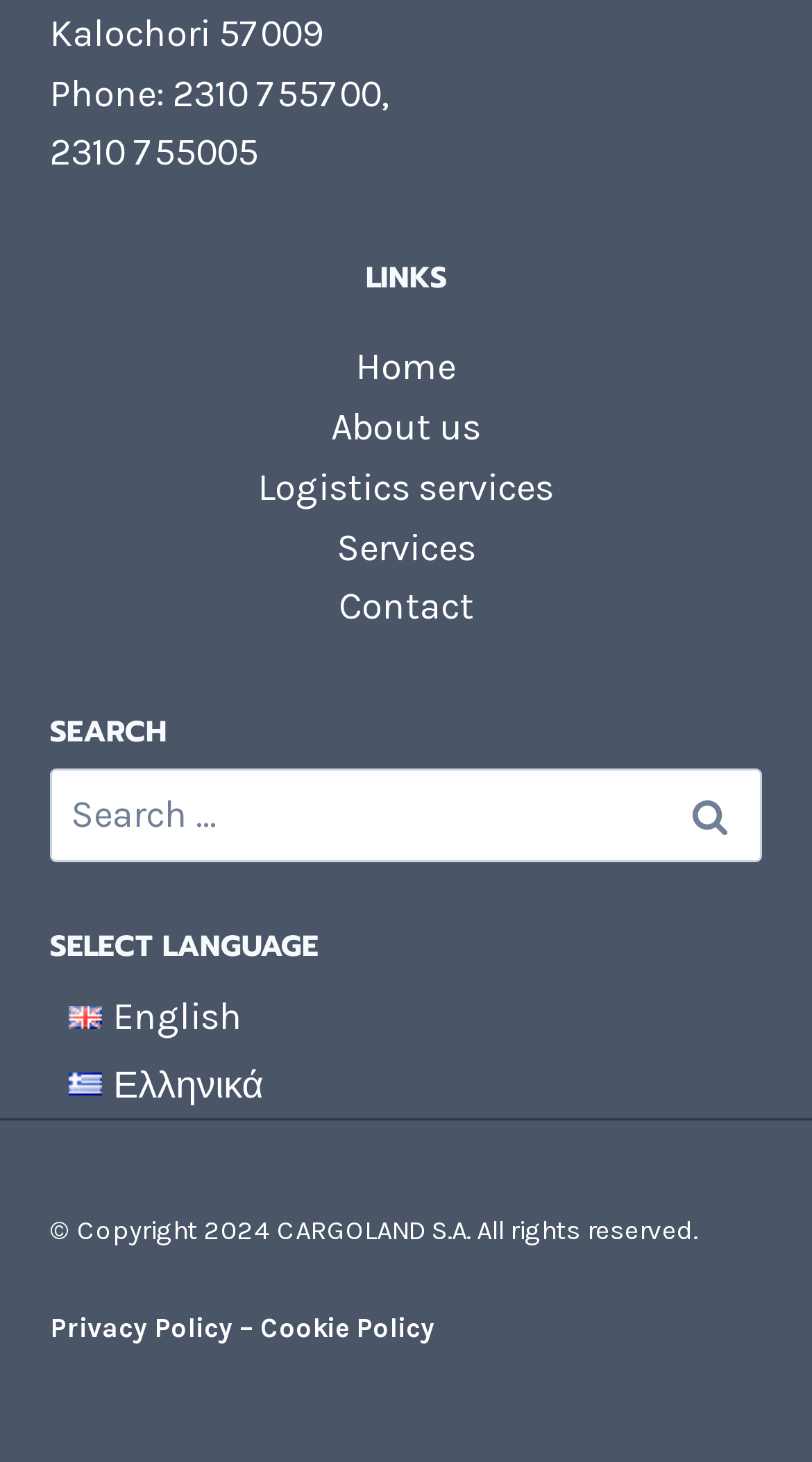Reply to the question with a single word or phrase:
How many links are available under the 'LINKS' heading?

5